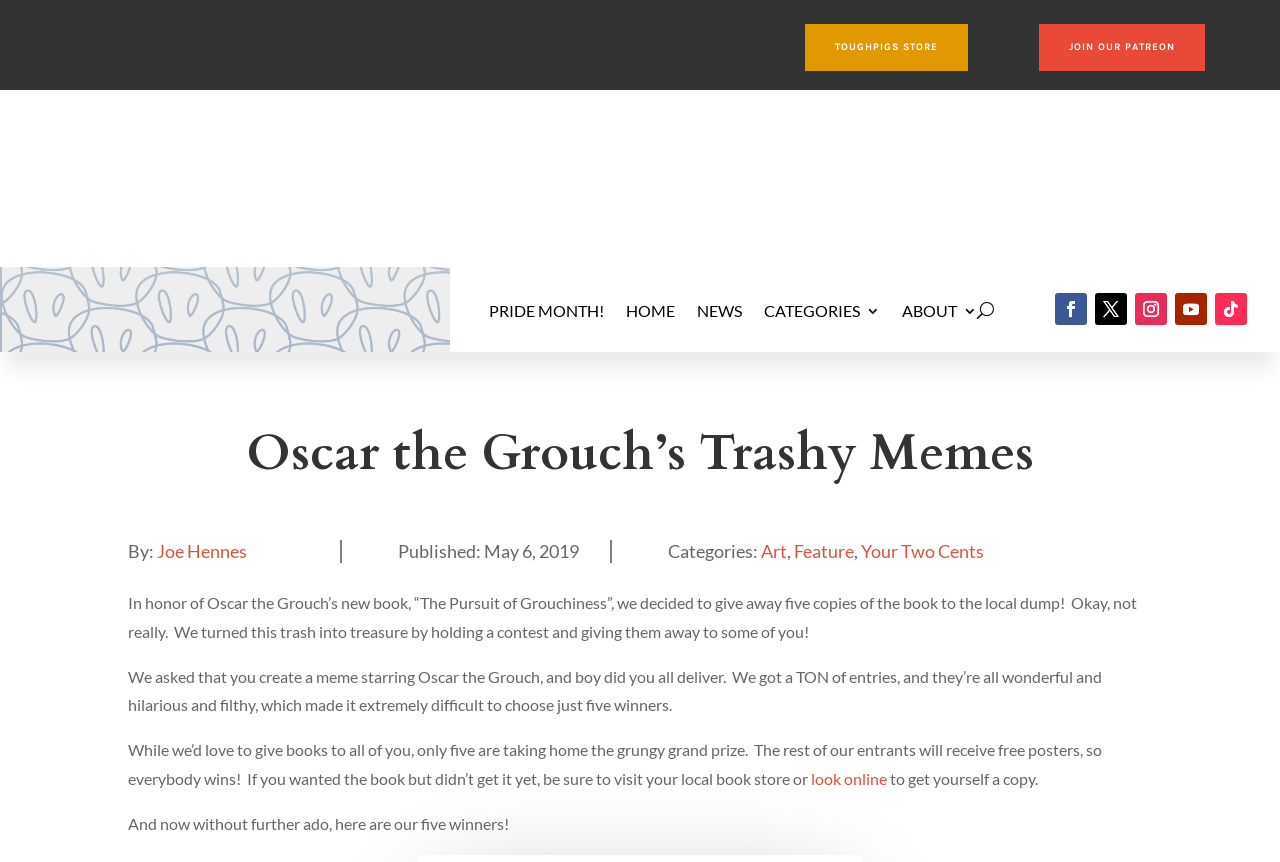Identify the bounding box for the UI element described as: "Pride month!". Ensure the coordinates are four float numbers between 0 and 1, formatted as [left, top, right, bottom].

[0.382, 0.311, 0.472, 0.409]